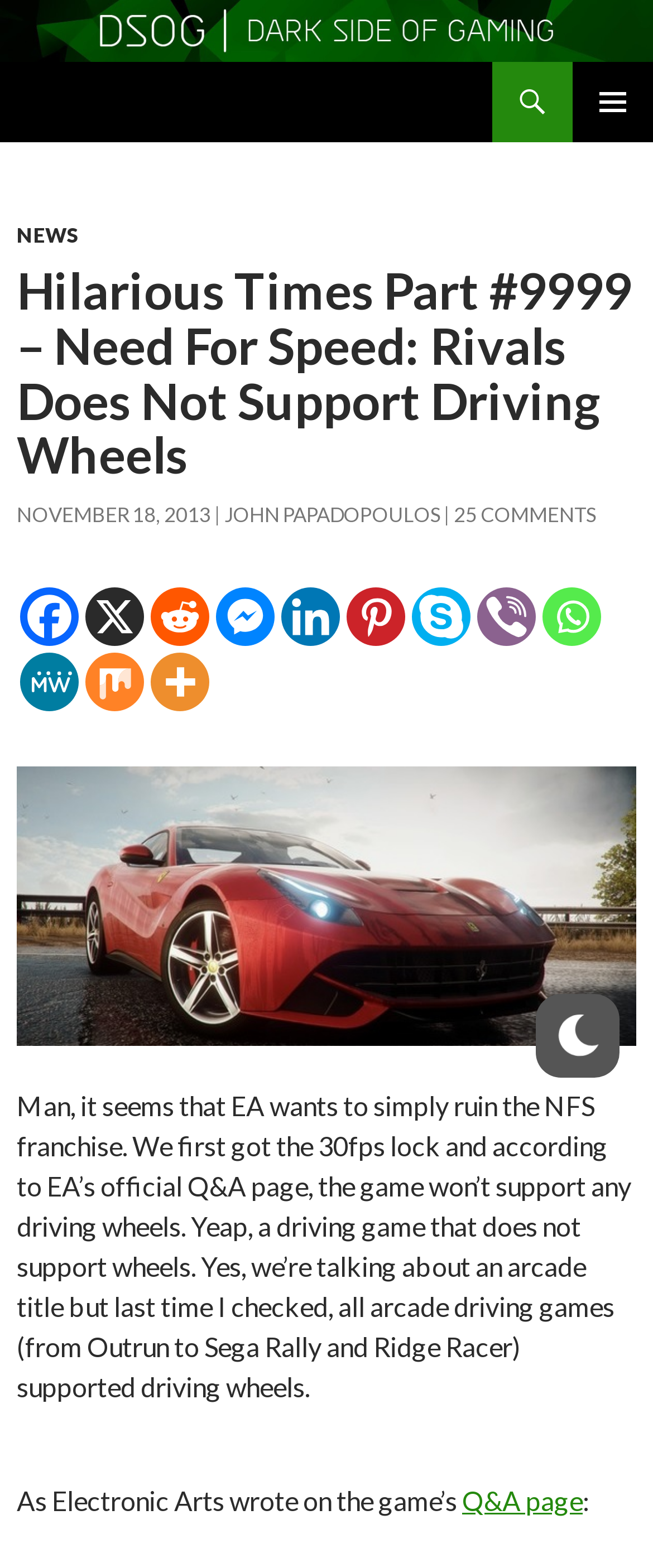How many social media links are available?
Please look at the screenshot and answer in one word or a short phrase.

12